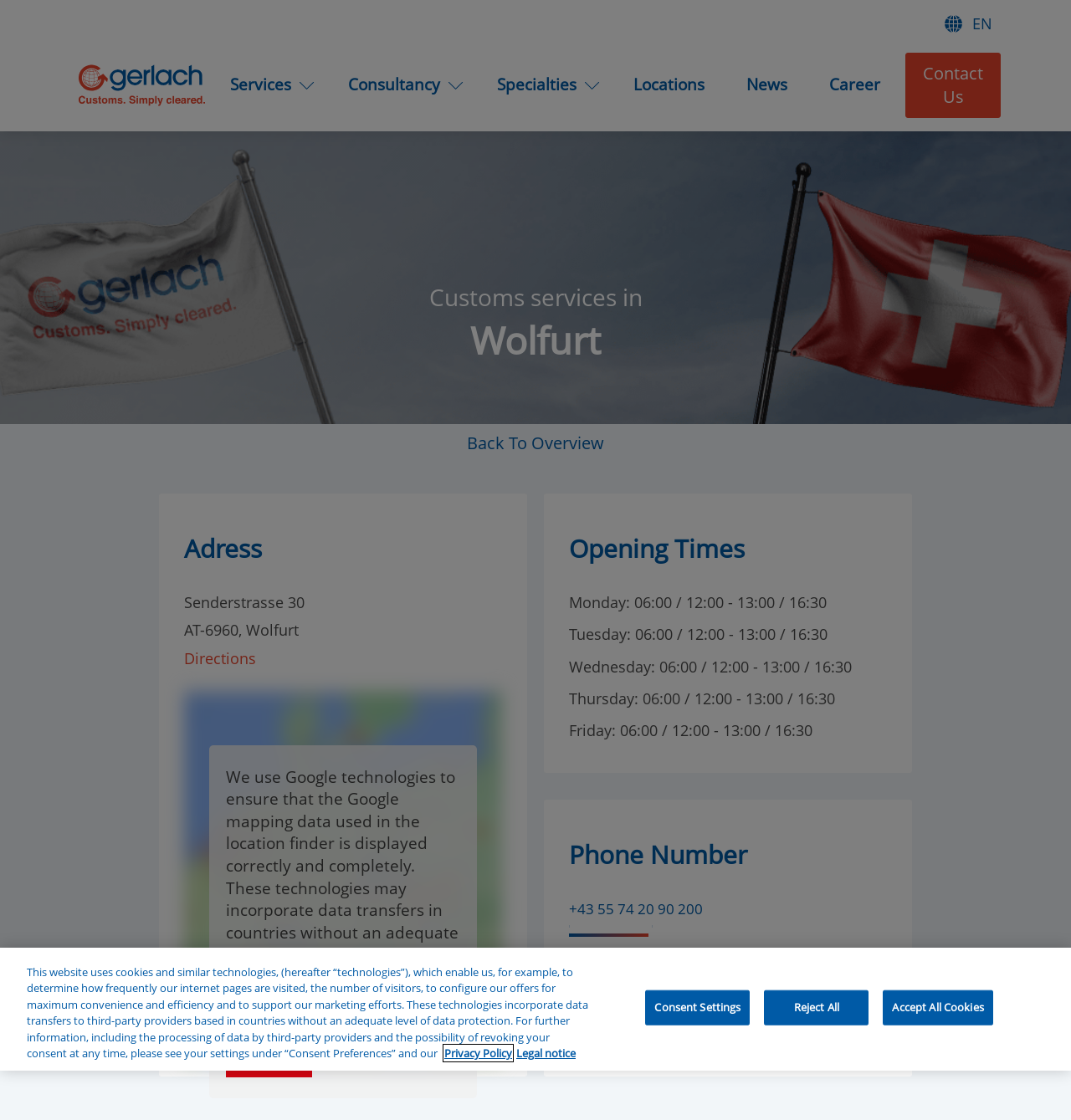What is the phone number of Gerlach Customs in Wolfurt?
Based on the screenshot, provide your answer in one word or phrase.

+43 55 74 20 90 200